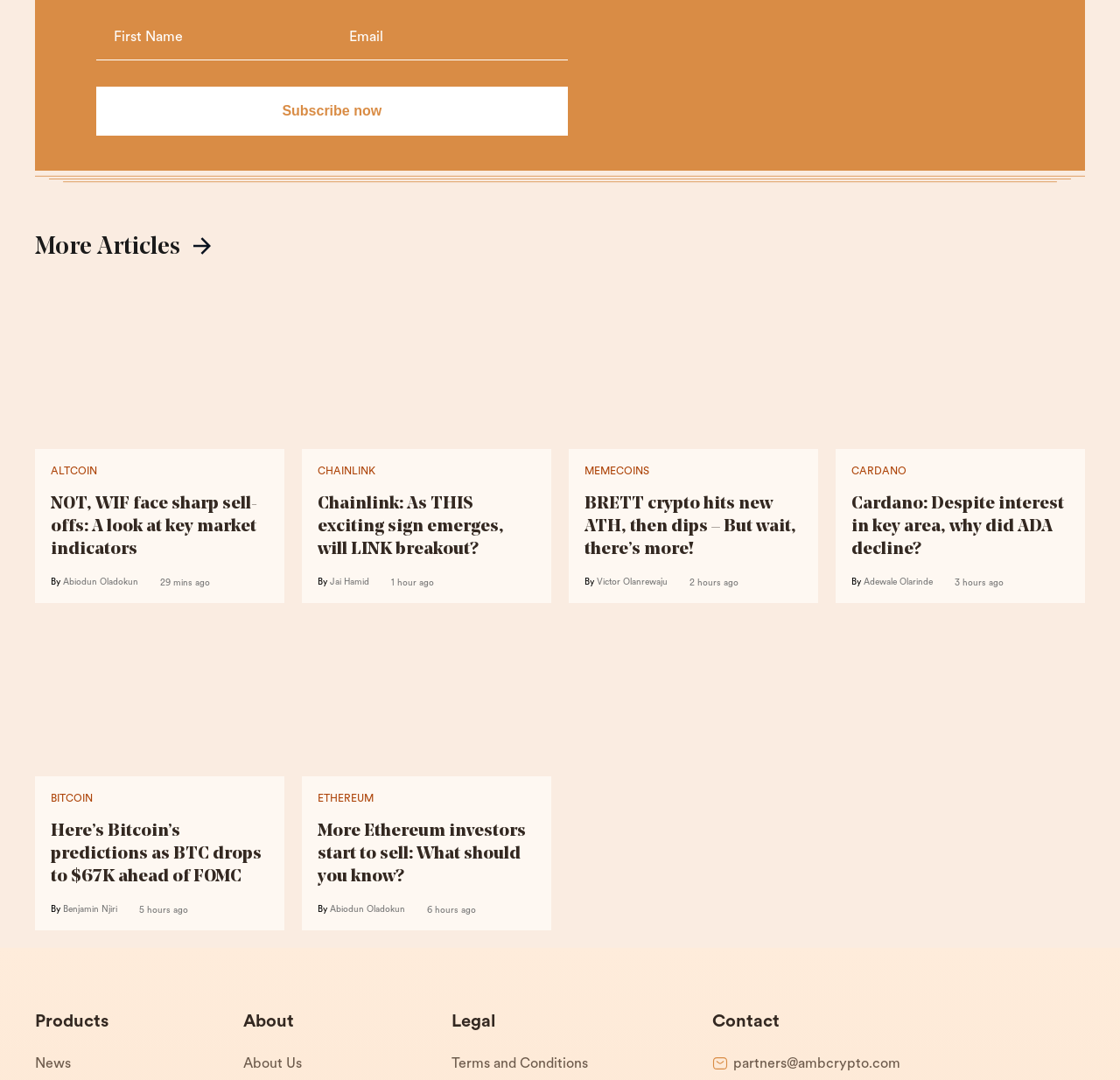Please reply to the following question using a single word or phrase: 
What is the category of the article 'NOT, WIF face sharp sell-offs: A look at key market indicators'?

Crypto